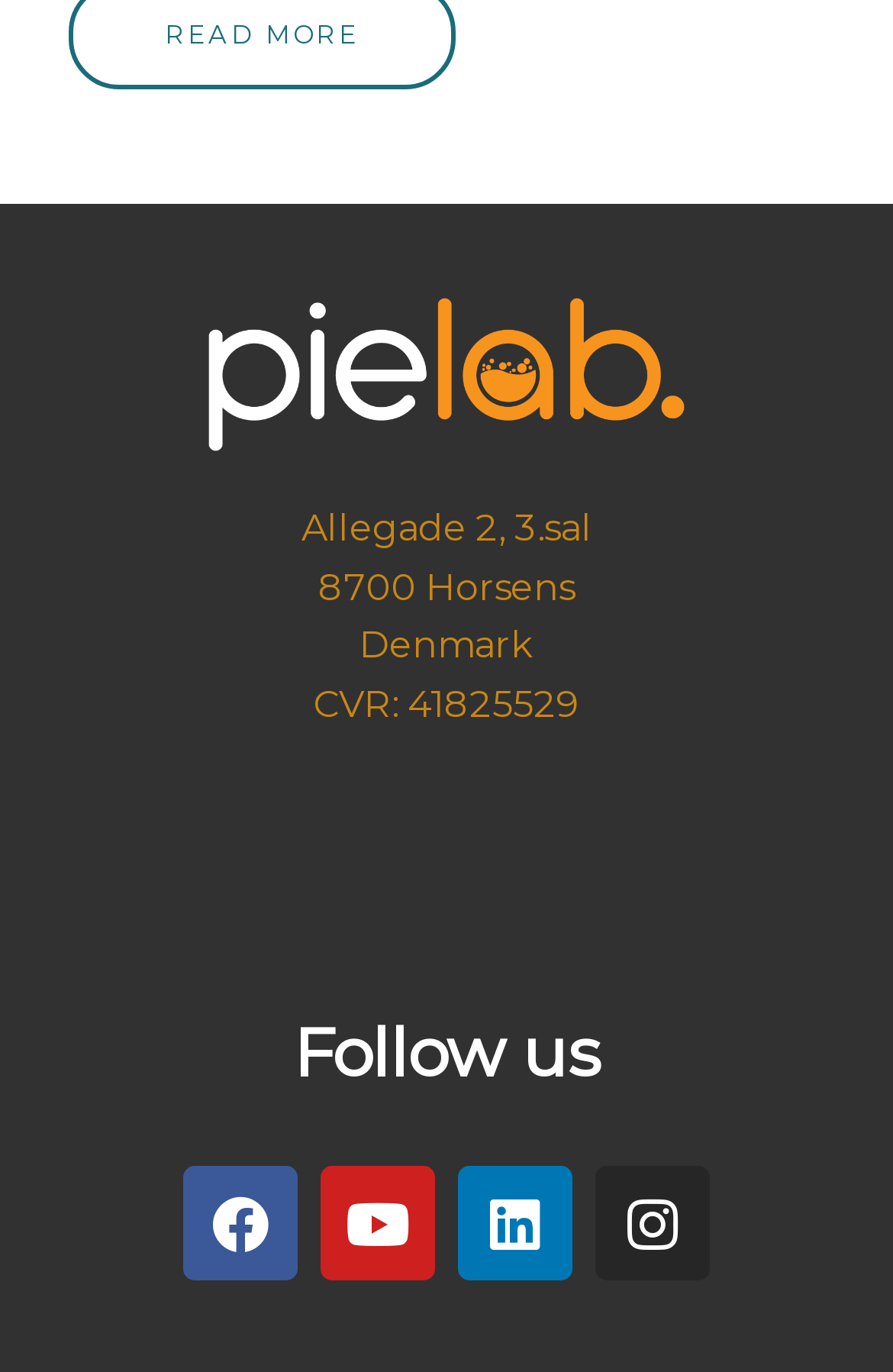What is the company's address?
Please provide an in-depth and detailed response to the question.

I found the company's address by looking at the static text elements at the top of the page, which provide the street address, postal code, city, and country.